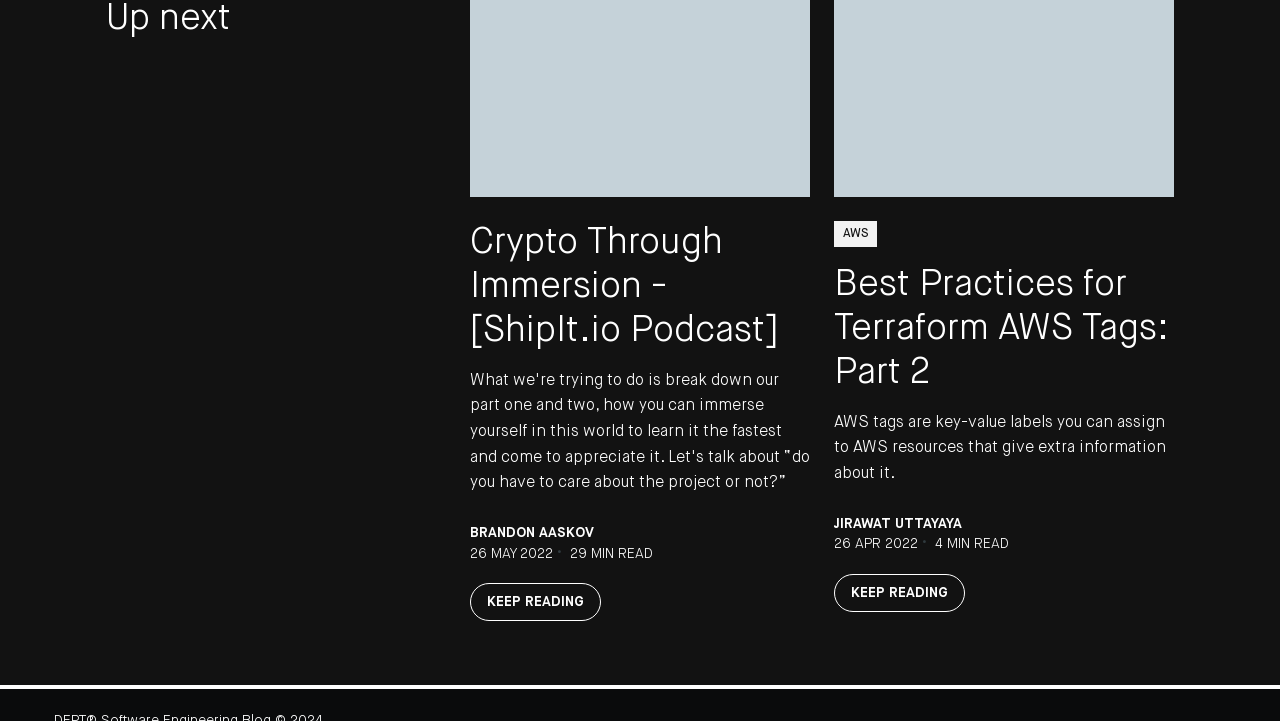What is the read time of the second article?
Kindly offer a detailed explanation using the data available in the image.

I examined the second article section and found the read time mentioned below the heading. It is 4 MIN READ.